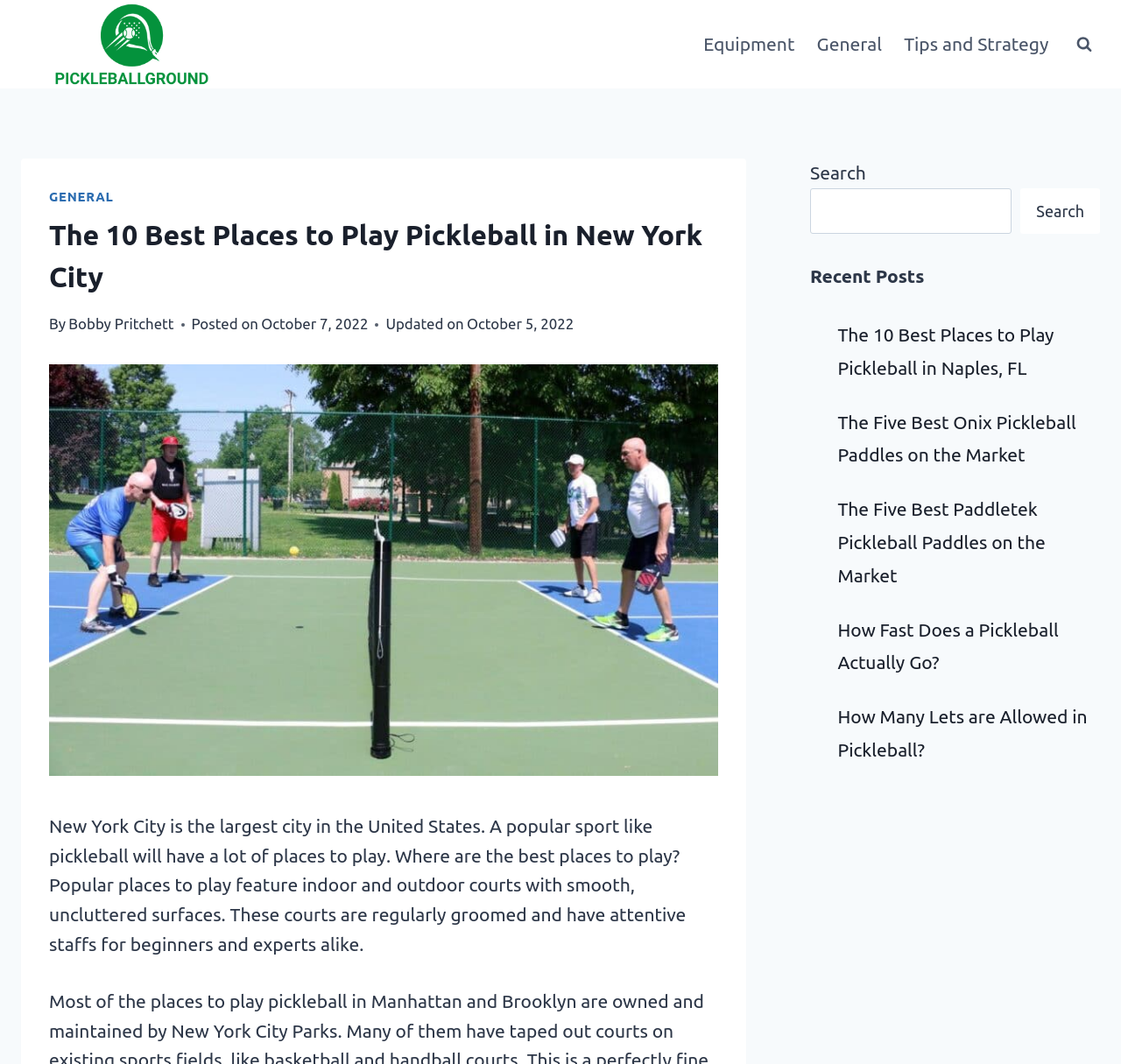Please provide a comprehensive answer to the question below using the information from the image: What is the purpose of the search bar?

The search bar is located at the top right corner of the webpage, and it allows users to search for specific content within the website.